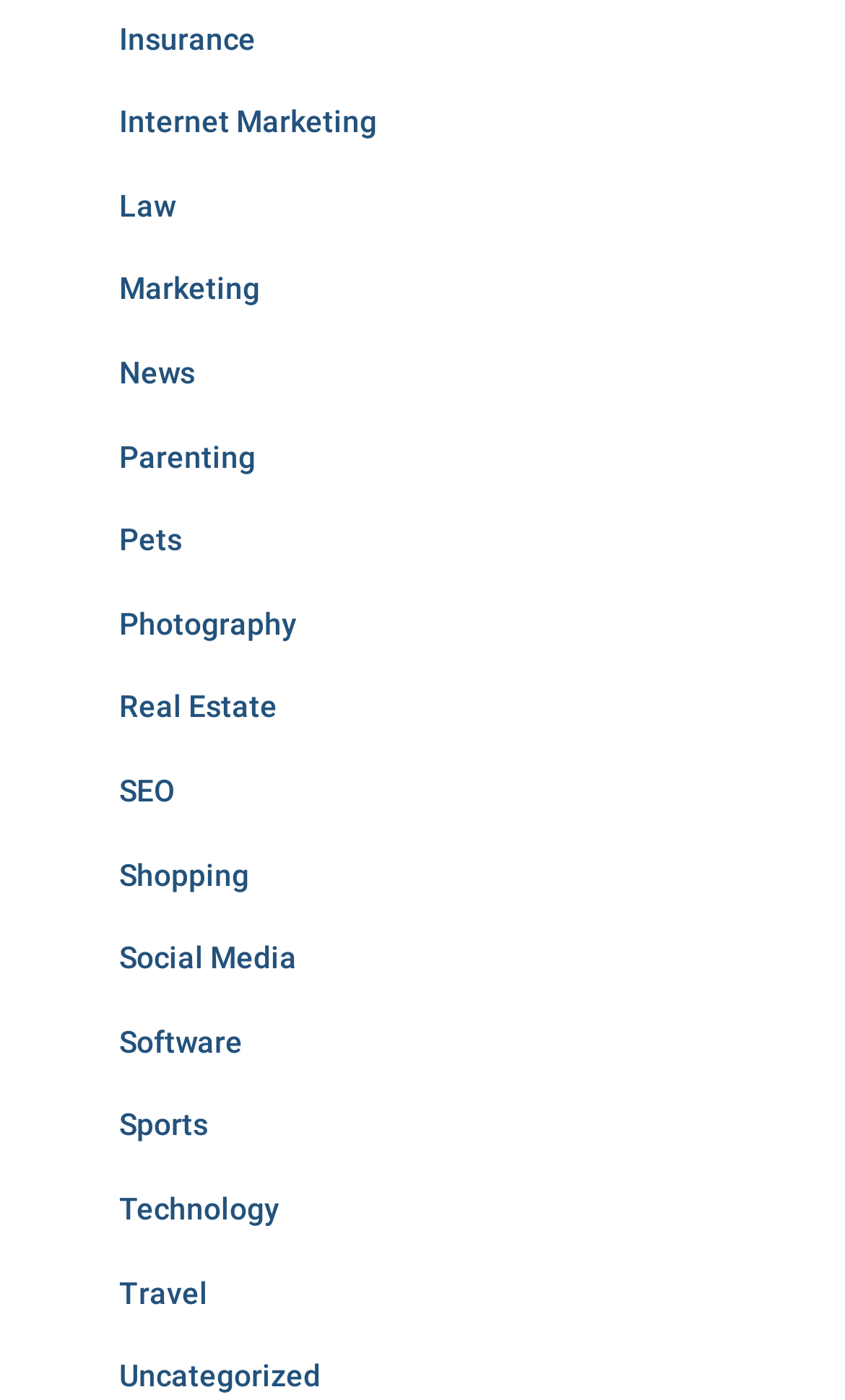Show the bounding box coordinates for the HTML element described as: "Sports".

[0.141, 0.791, 0.246, 0.816]